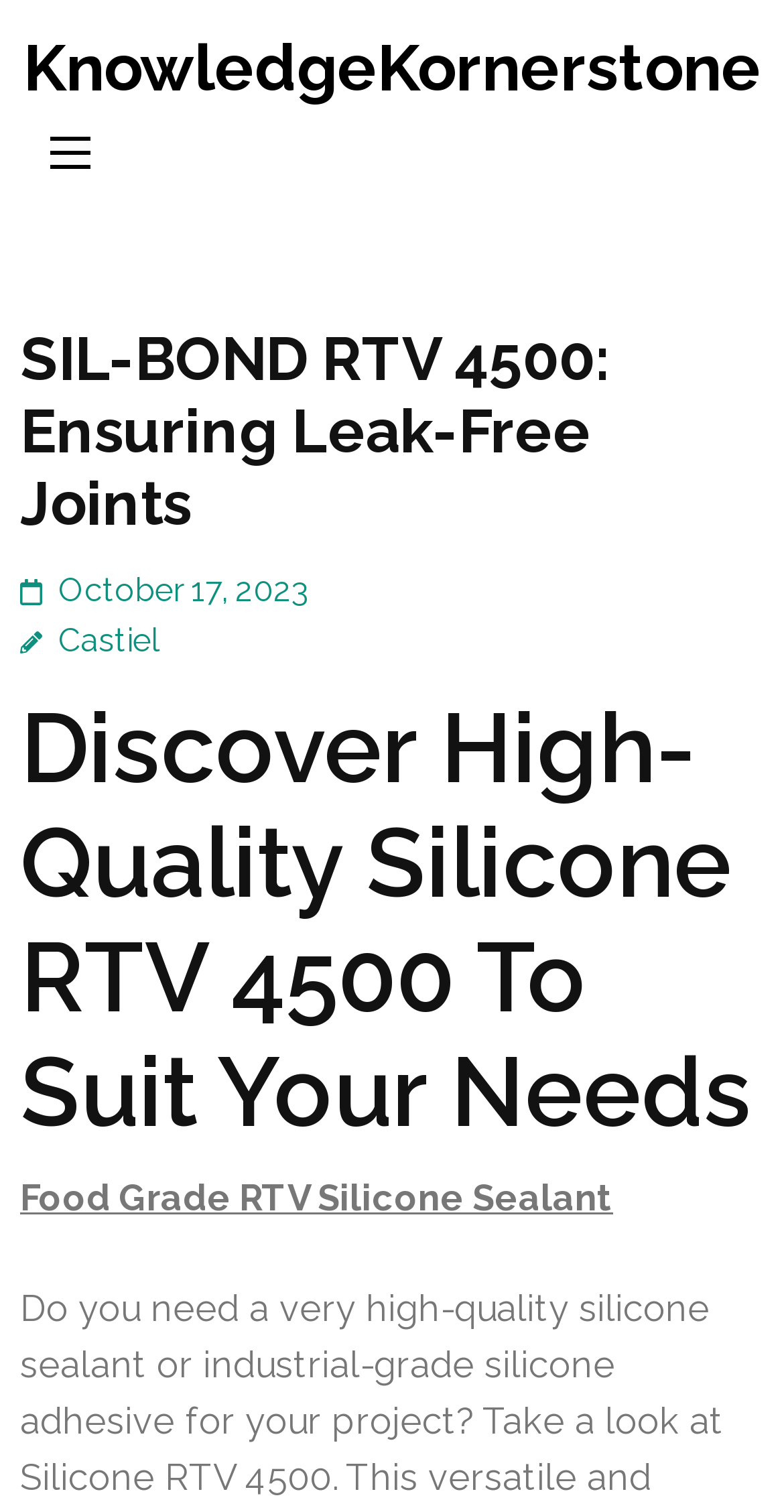Examine the image carefully and respond to the question with a detailed answer: 
What is the name of the author?

I found the name of the author by looking at the link 'Castiel' which is located below the date of the article and above the main content.